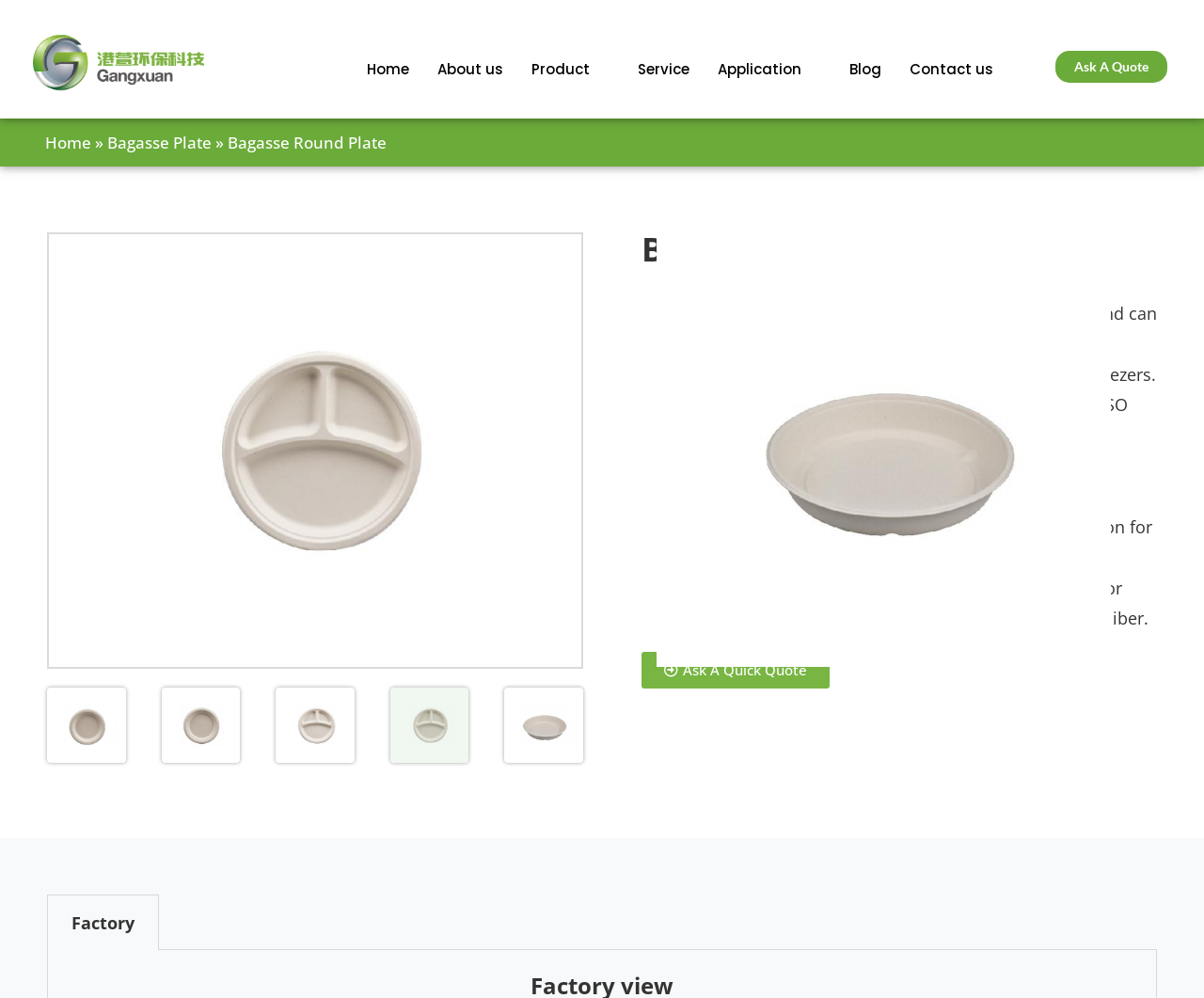Provide a short answer using a single word or phrase for the following question: 
What is the company's quality management standard?

ISO 9001: 2015